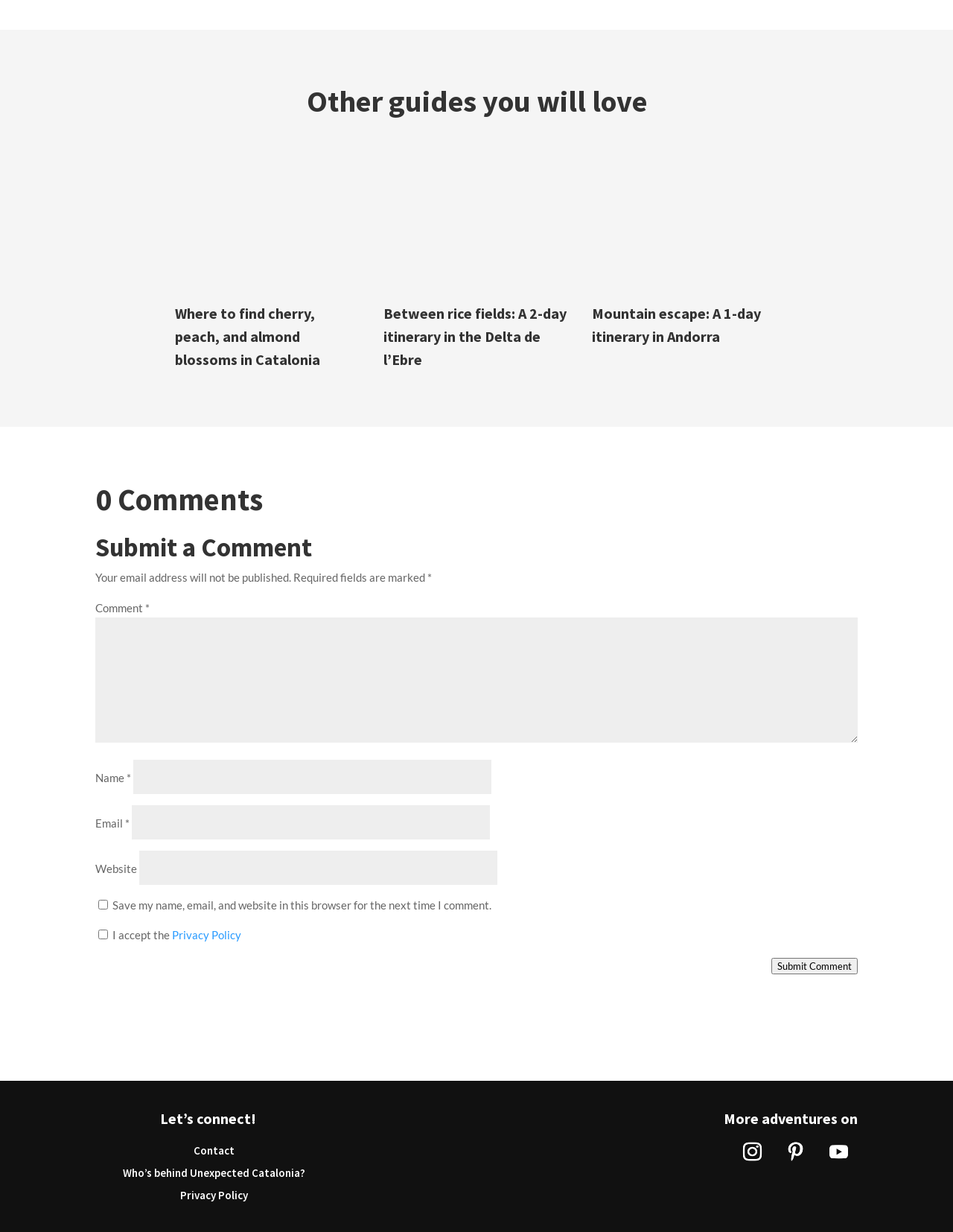Please specify the bounding box coordinates in the format (top-left x, top-left y, bottom-right x, bottom-right y), with all values as floating point numbers between 0 and 1. Identify the bounding box of the UI element described by: parent_node: Website name="url"

[0.146, 0.69, 0.522, 0.718]